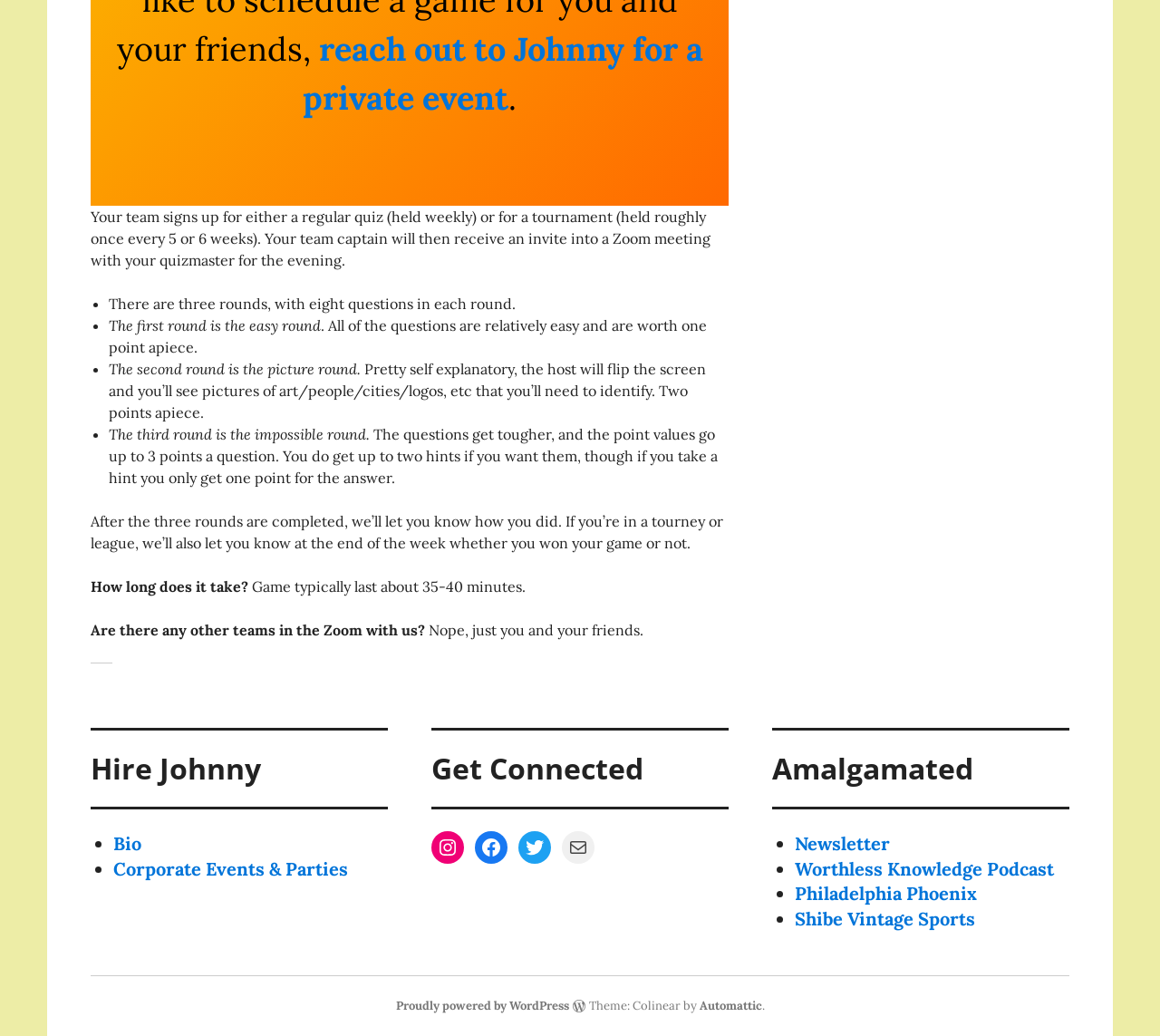Determine the bounding box coordinates for the clickable element required to fulfill the instruction: "reach out to Johnny for a private event". Provide the coordinates as four float numbers between 0 and 1, i.e., [left, top, right, bottom].

[0.261, 0.027, 0.606, 0.115]